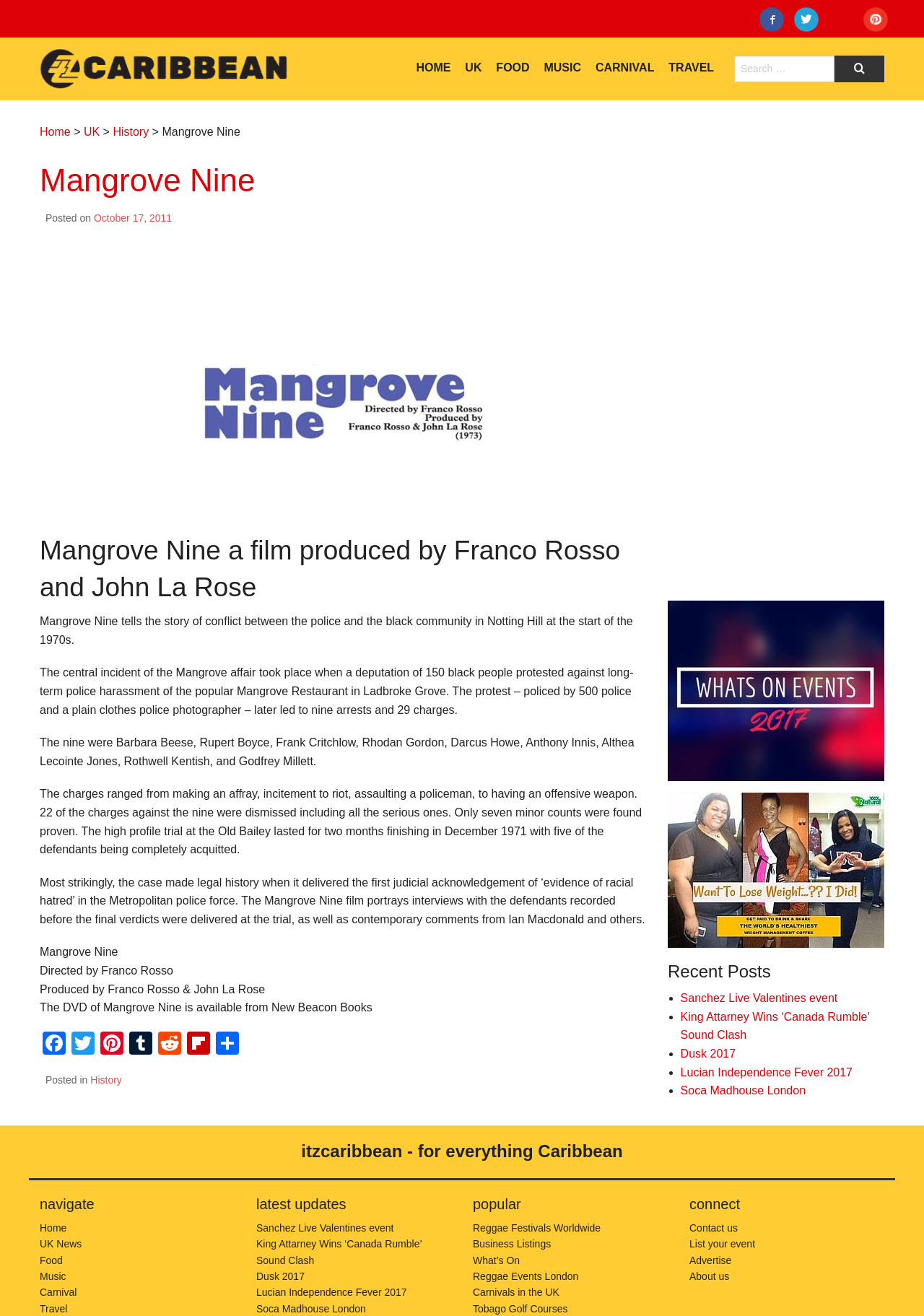Explain the webpage in detail.

The webpage is about Mangrove Nine, a documentary film that tells the story of conflict between the police and the black community in Notting Hill at the start of the 1970s. At the top of the page, there are social media links to Facebook, Twitter, Instagram, and Pinterest. Below these links, there is a navigation menu with options such as HOME, UK, FOOD, MUSIC, CARNIVAL, and TRAVEL.

The main content of the page is an article about Mangrove Nine, which includes a heading, a brief summary, and several paragraphs of text. The article is accompanied by an image of the documentary's poster. The text describes the central incident of the Mangrove affair, the trial, and the outcome, as well as the significance of the case in making legal history.

At the bottom of the page, there is a footer section with links to Facebook, Twitter, Pinterest, Tumblr, Reddit, Flipboard, and Share. There is also a section with recent posts, including links to articles about Sanchez Live Valentines event, King Attarney Wins ‘Canada Rumble’ Sound Clash, Dusk 2017, Lucian Independence Fever 2017, and Soca Madhouse London.

On the right-hand side of the page, there is a complementary section with advertisements, including an iframe and two images. Below the advertisements, there is a section with recent posts, similar to the one at the bottom of the page. The page ends with a heading that reads "itzcaribbean - for everything Caribbean" and a navigation menu with options such as Home, UK News, Food, Music, Carnival, and Travel.